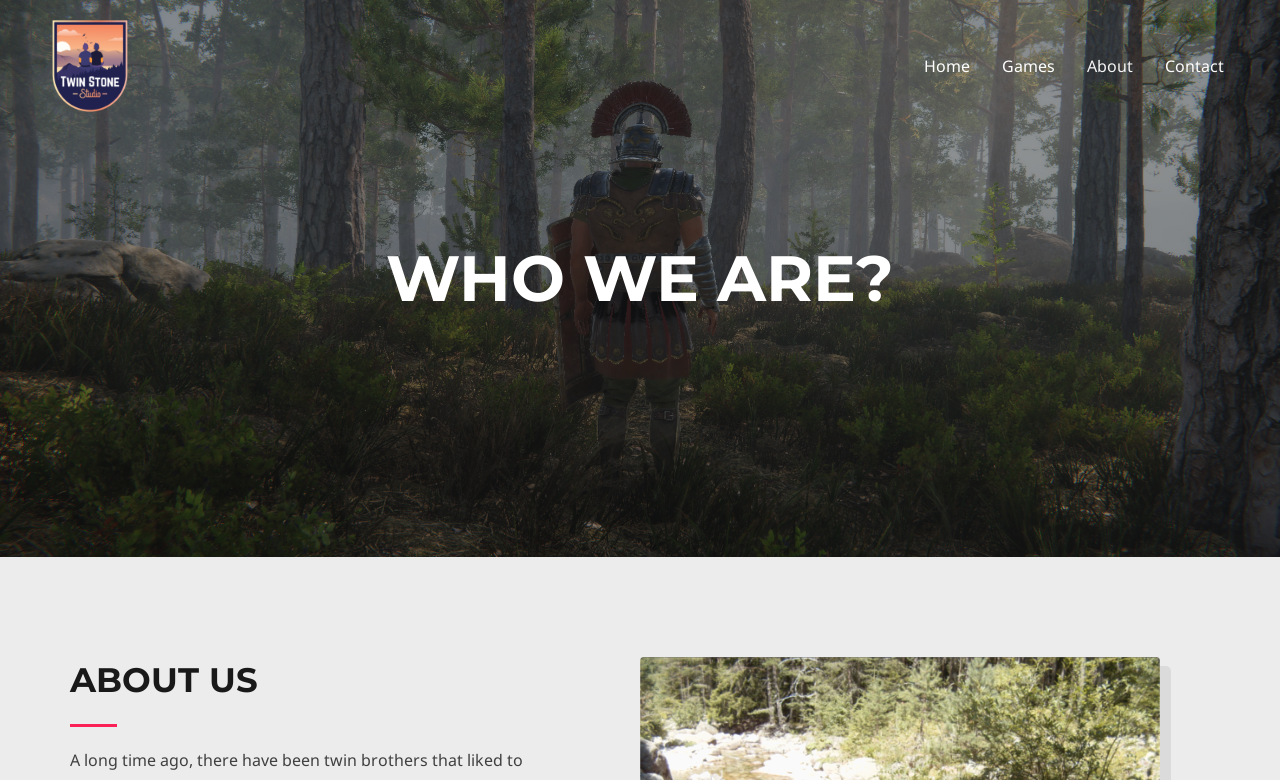By analyzing the image, answer the following question with a detailed response: What is the name of the studio?

Based on the link at the top left corner of the webpage, the name of the studio is Twin Stone Studio.